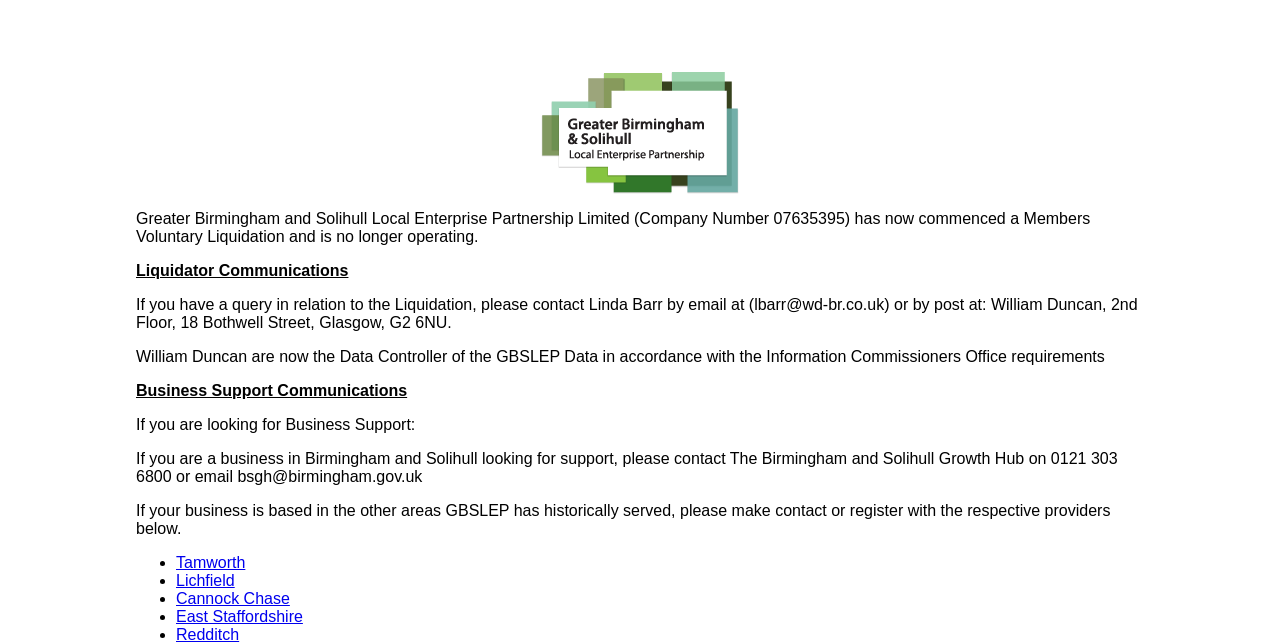Find the bounding box coordinates for the HTML element described as: "Lichfield". The coordinates should consist of four float values between 0 and 1, i.e., [left, top, right, bottom].

[0.138, 0.891, 0.183, 0.917]